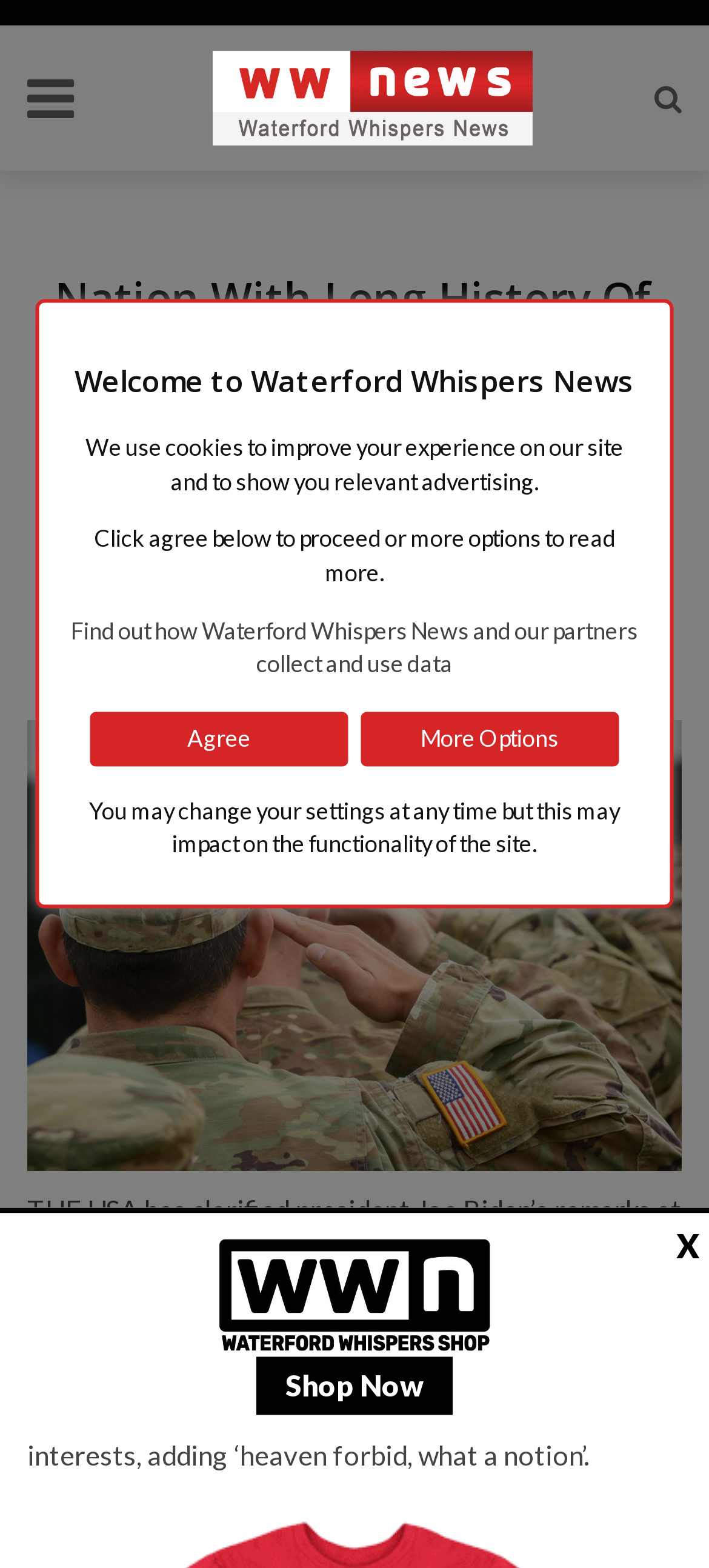Indicate the bounding box coordinates of the clickable region to achieve the following instruction: "Visit the shop."

[0.308, 0.815, 0.692, 0.835]